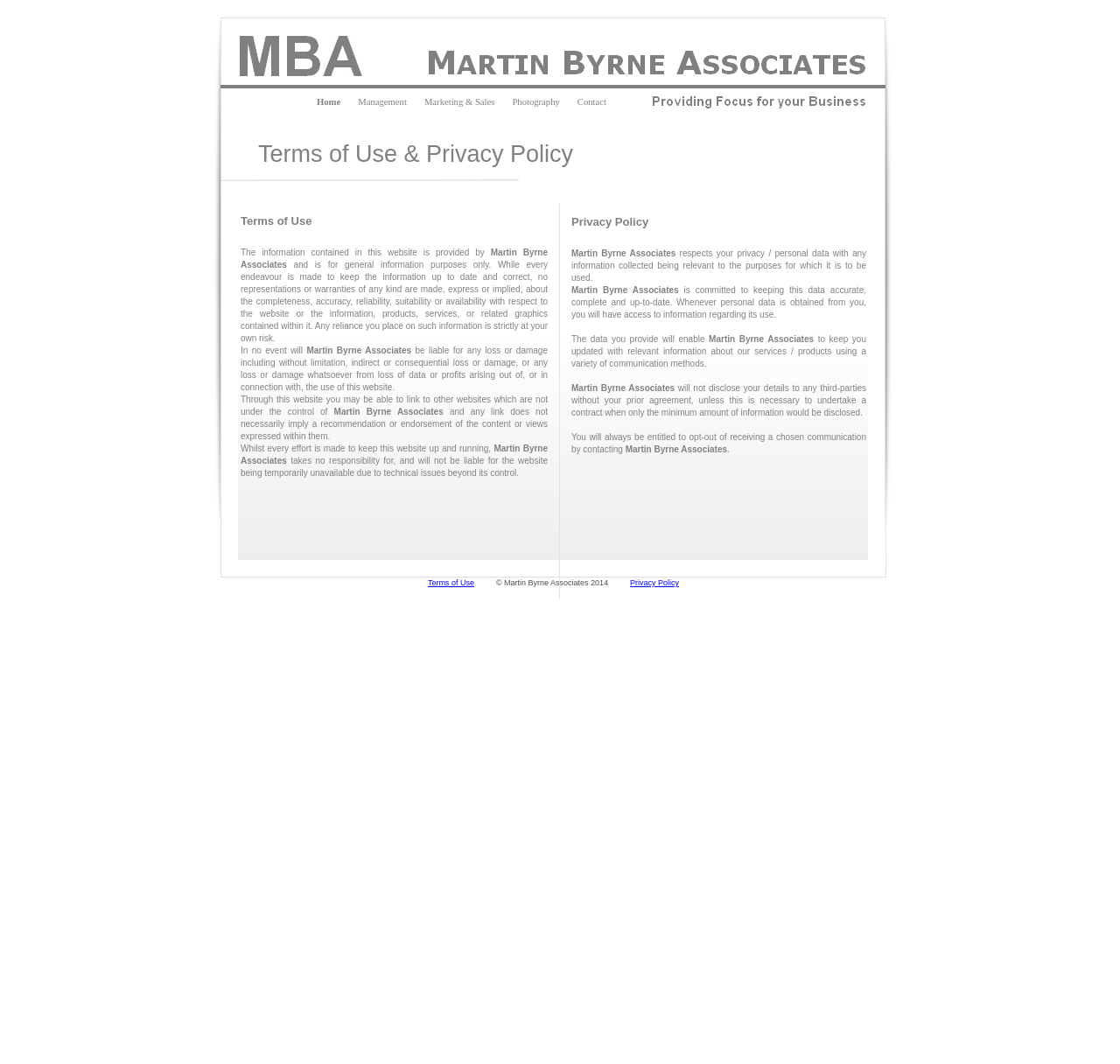Please identify the bounding box coordinates of the area that needs to be clicked to follow this instruction: "Click Privacy Policy".

[0.563, 0.544, 0.606, 0.552]